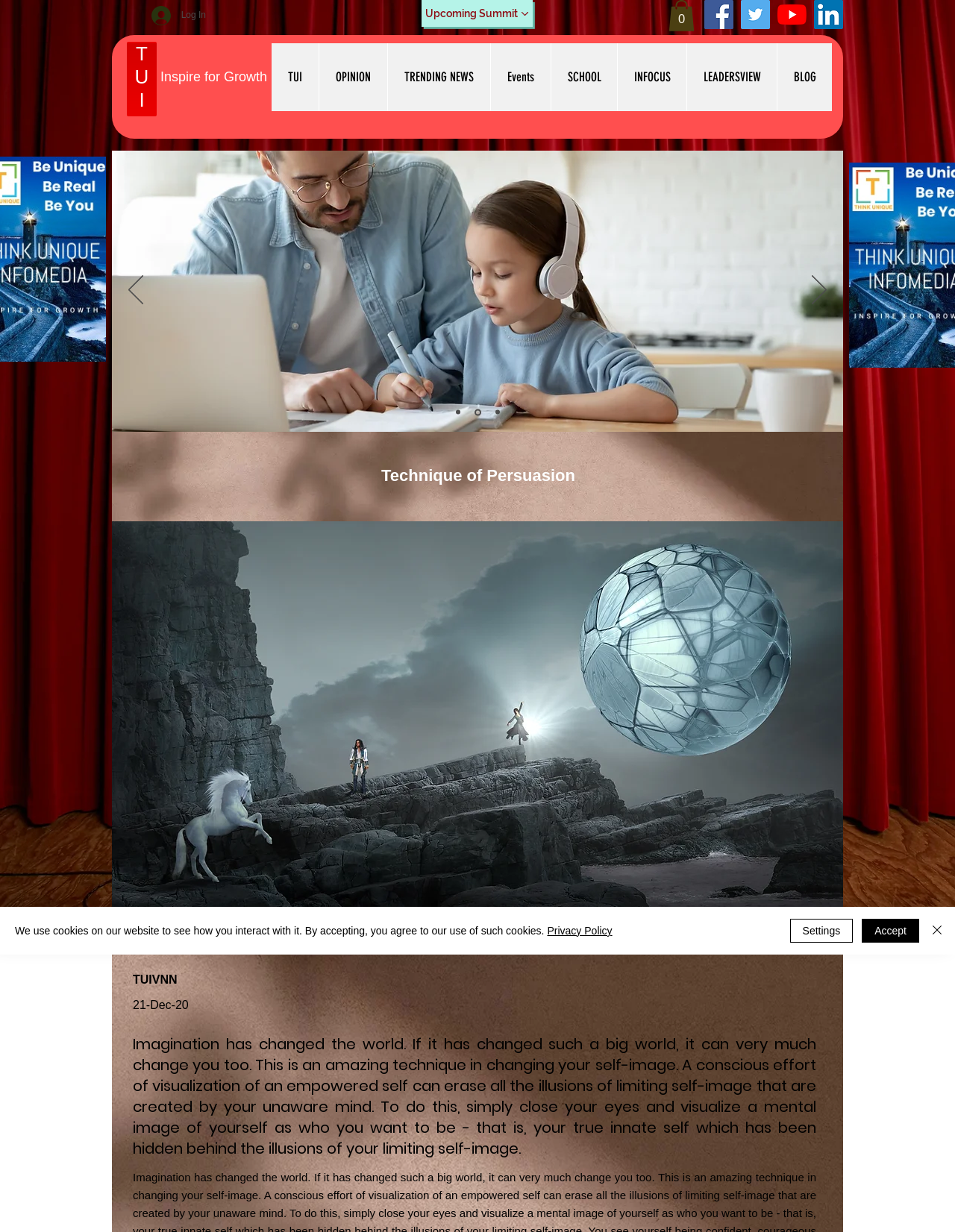Please find the bounding box coordinates of the section that needs to be clicked to achieve this instruction: "Open cart".

[0.7, 0.0, 0.727, 0.025]